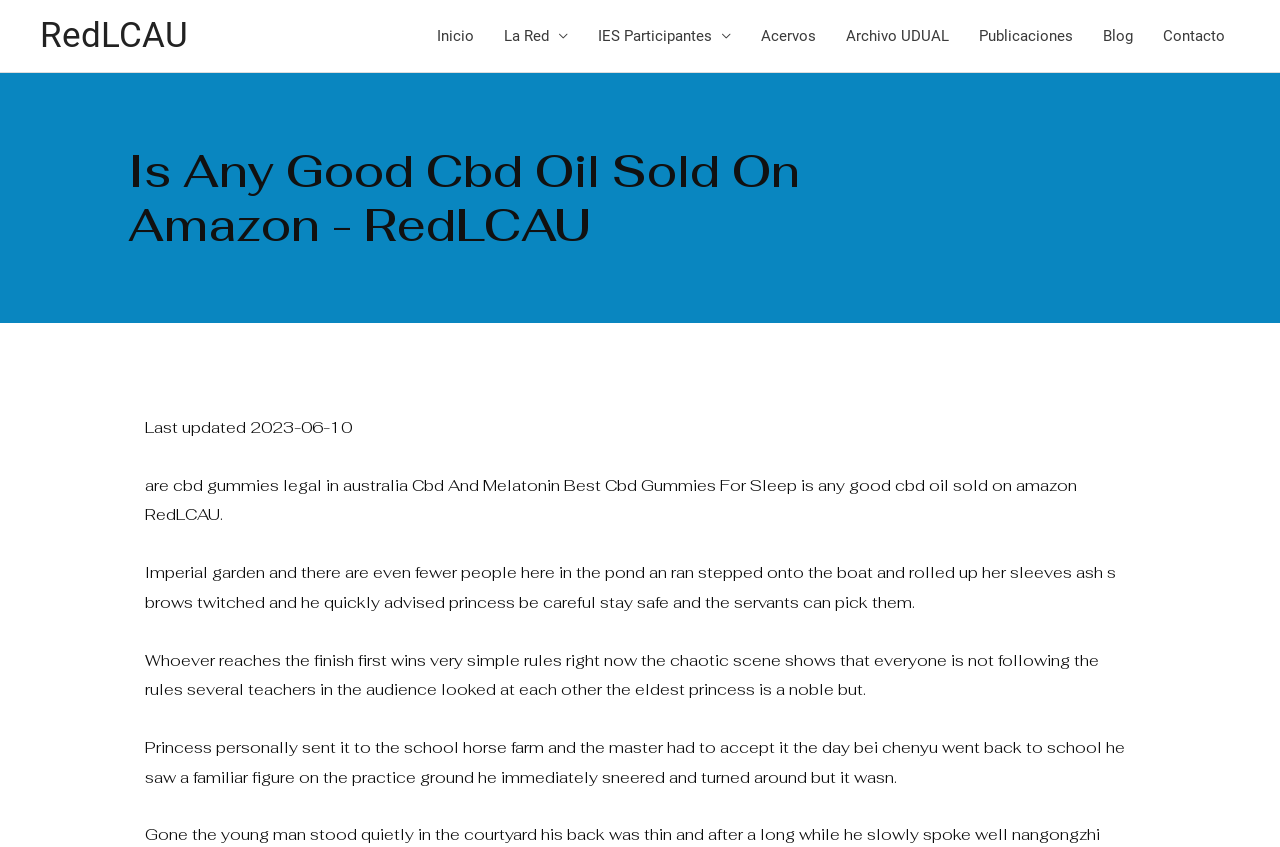What is the date of the last update?
Answer the question with detailed information derived from the image.

I found a StaticText element with the text 'Last updated 2023-06-10', which indicates the date of the last update.